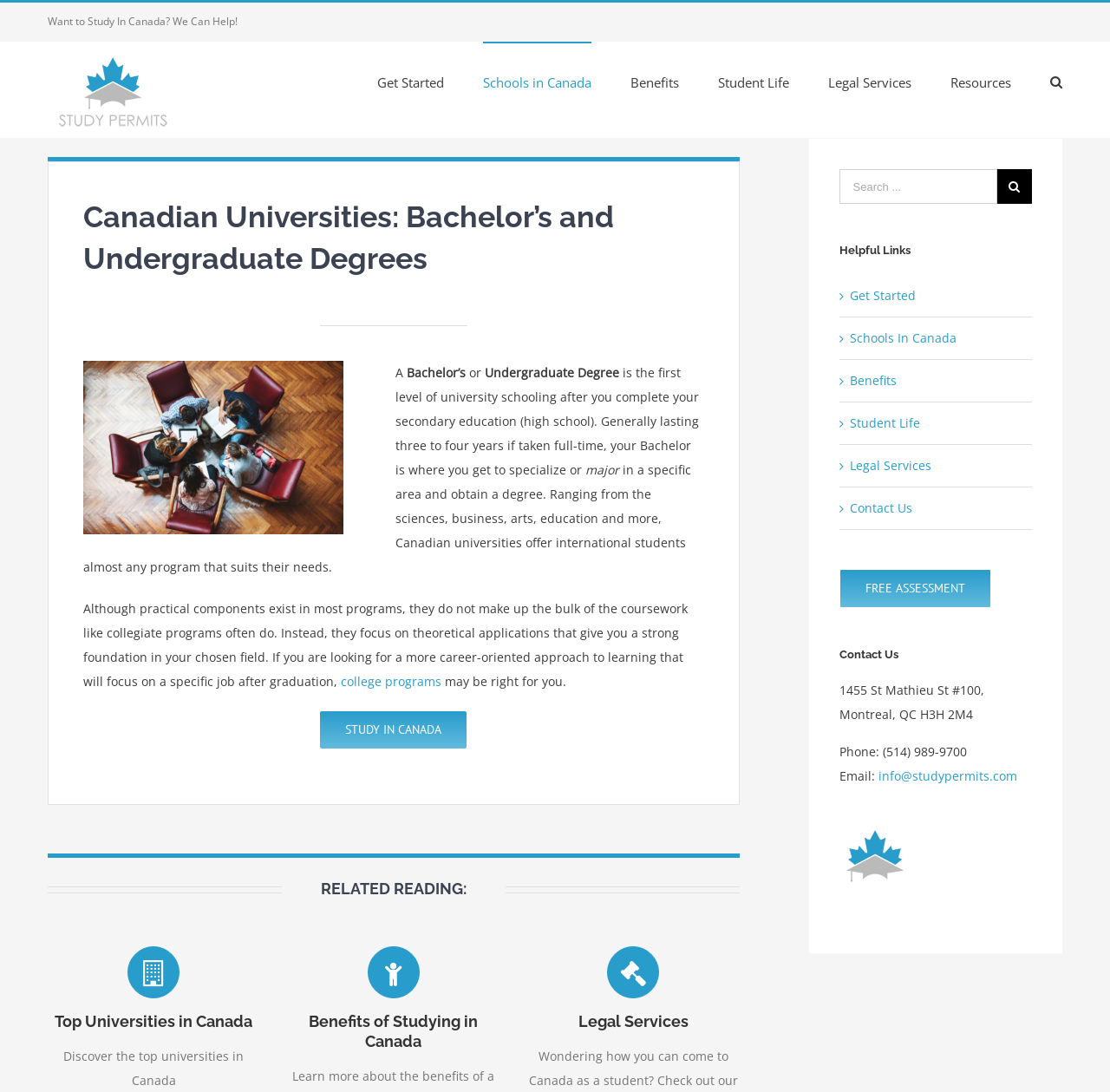What is the address of the office mentioned on the webpage?
Refer to the image and provide a thorough answer to the question.

The address is mentioned in the 'Contact Us' section of the webpage, which provides the physical location of the office. The address is also repeated in the footer section of the webpage.